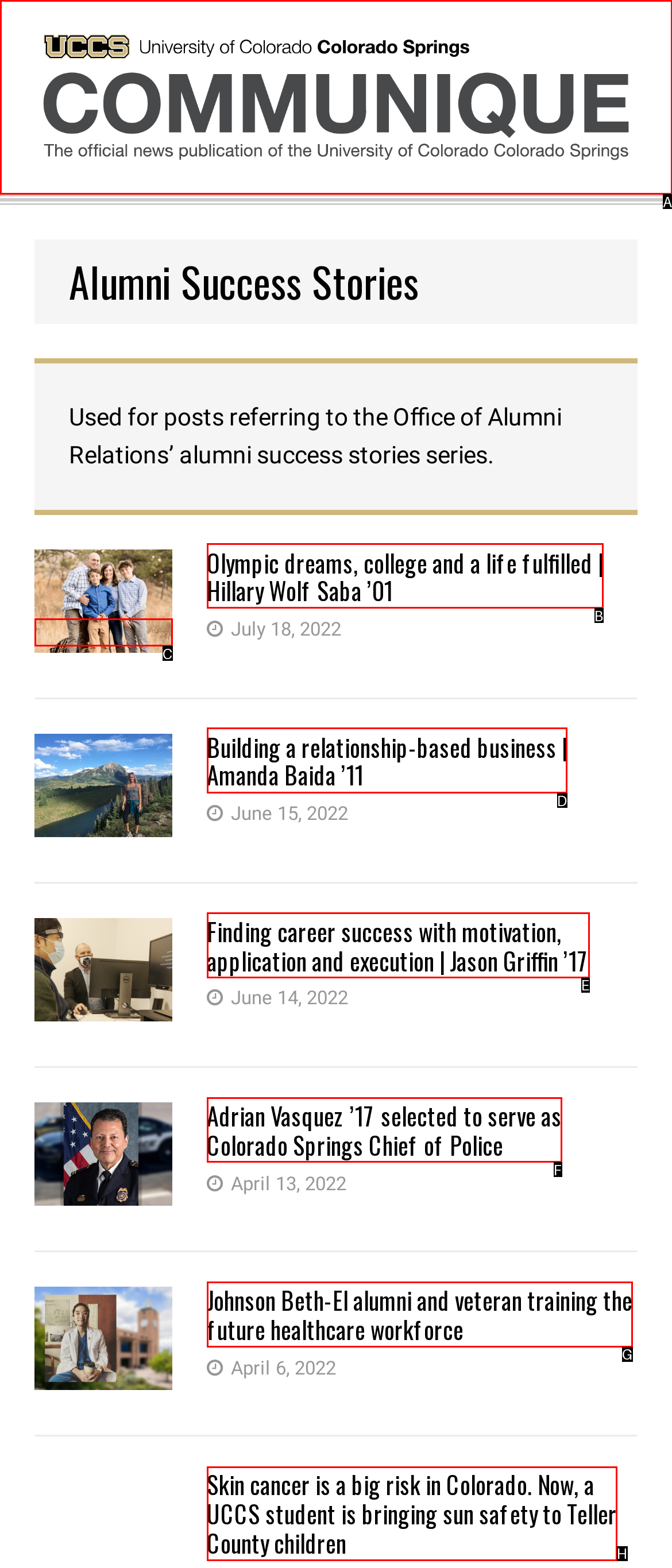Determine which letter corresponds to the UI element to click for this task: View the article about Amanda Baida ’11
Respond with the letter from the available options.

D